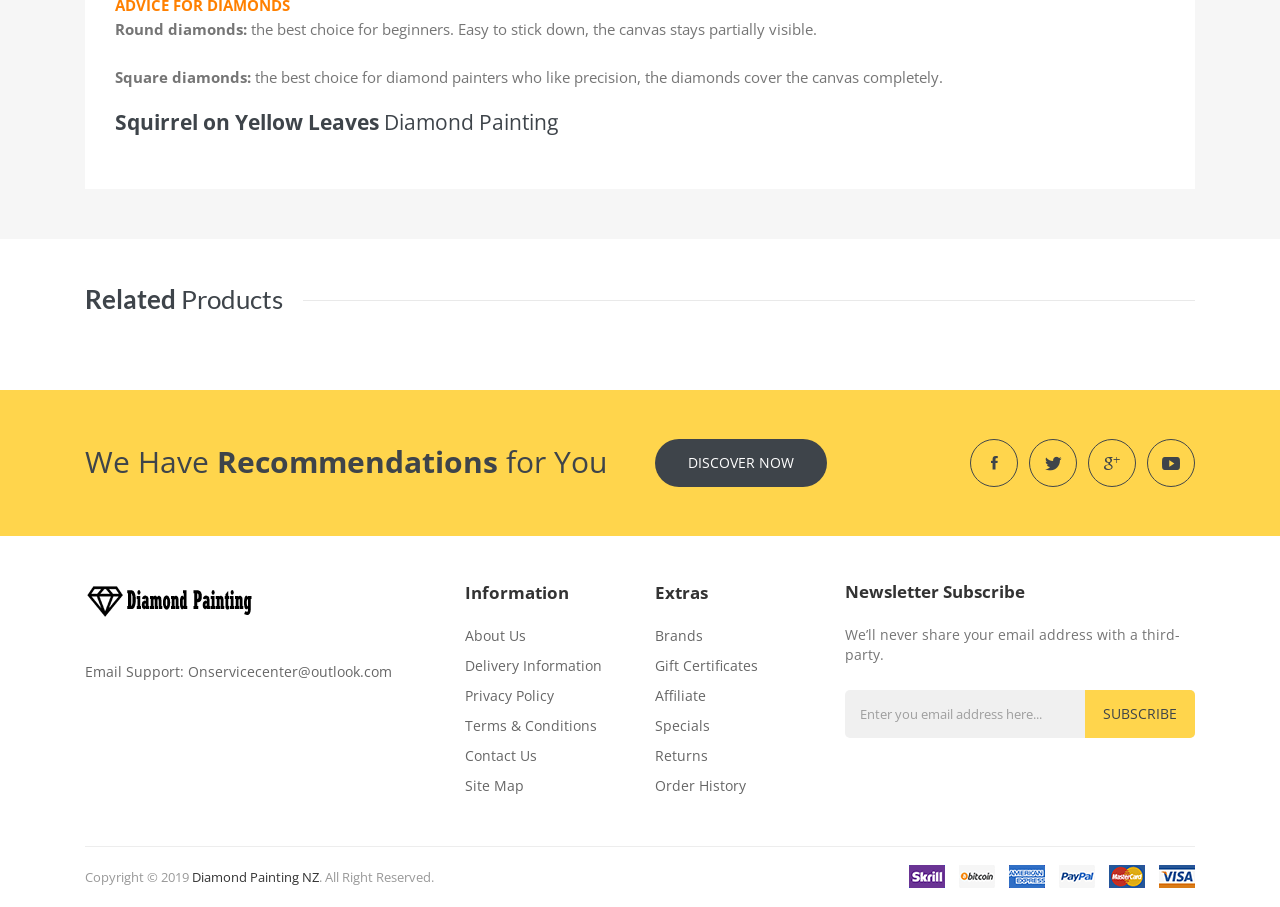Locate and provide the bounding box coordinates for the HTML element that matches this description: "FAQs".

None